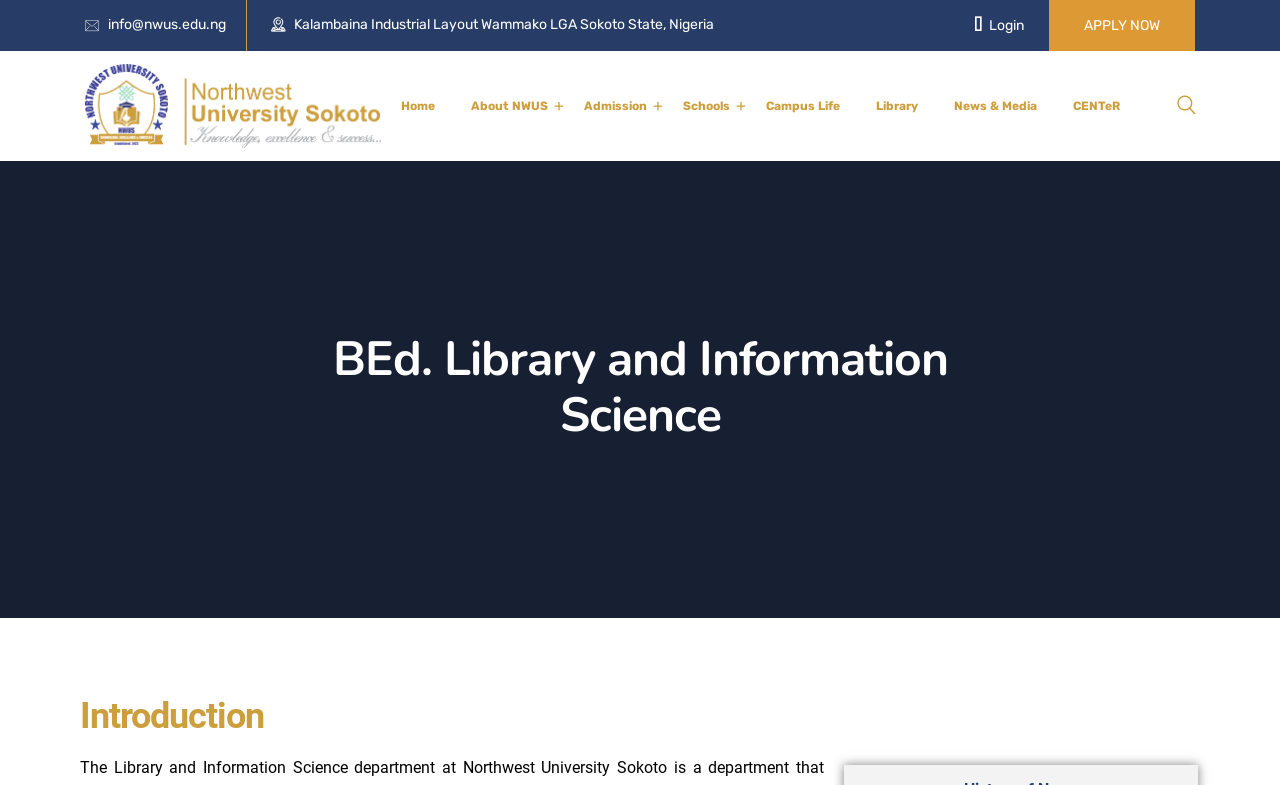Can you specify the bounding box coordinates of the area that needs to be clicked to fulfill the following instruction: "read about the library"?

[0.684, 0.122, 0.73, 0.148]